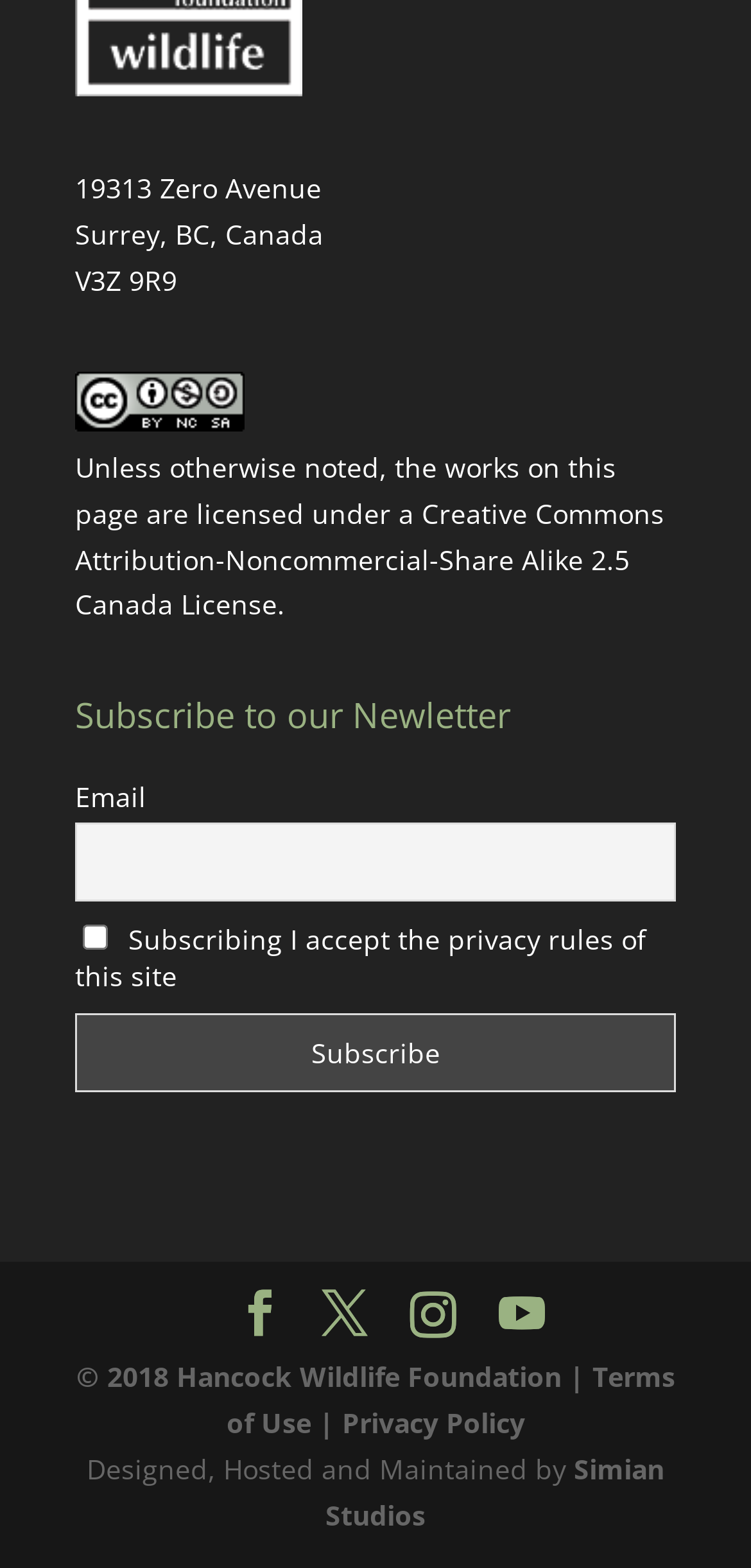Identify the bounding box coordinates of the region that should be clicked to execute the following instruction: "Subscribe to the newsletter".

[0.1, 0.646, 0.9, 0.697]